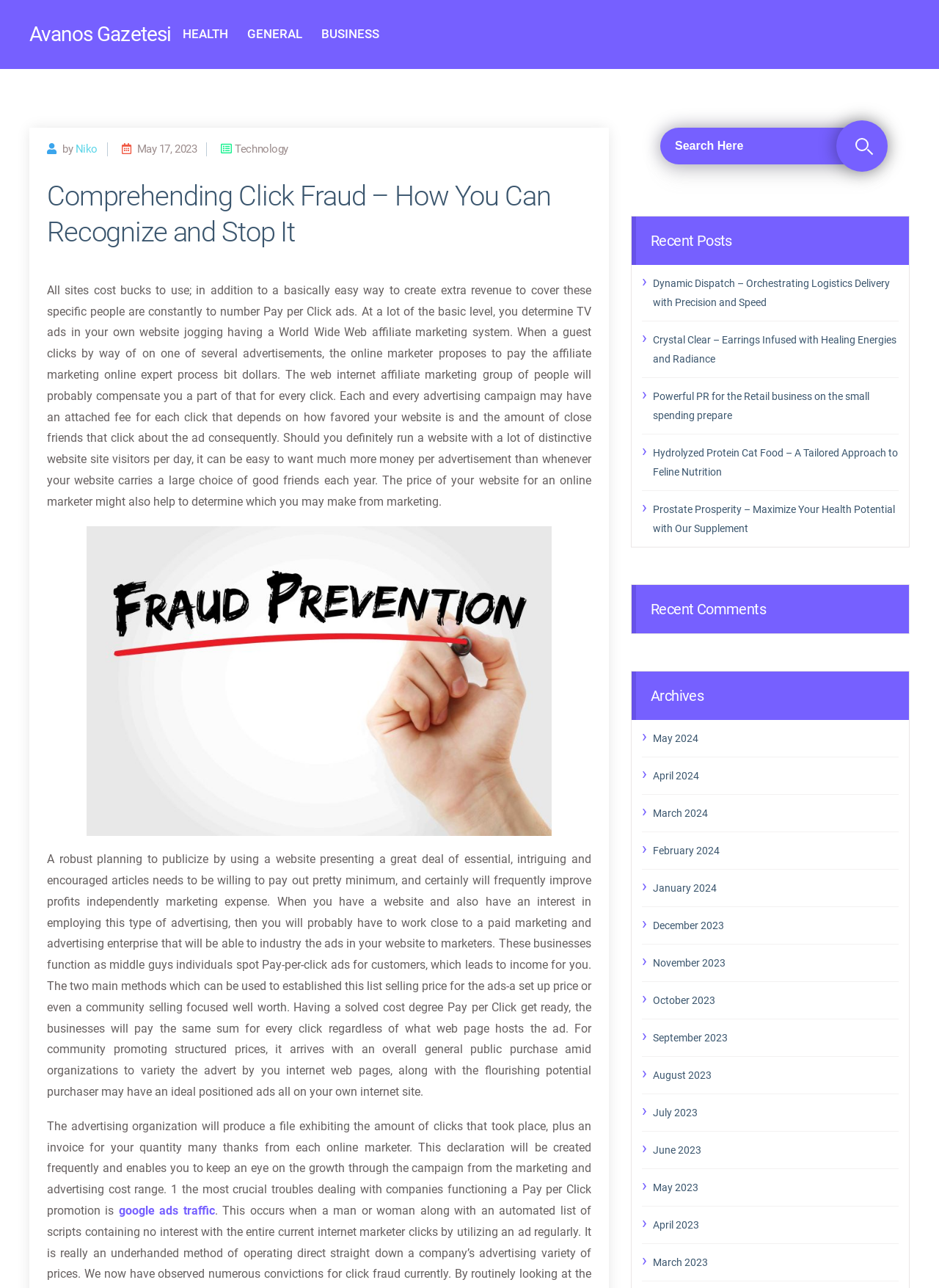Could you locate the bounding box coordinates for the section that should be clicked to accomplish this task: "Search for something".

[0.672, 0.099, 0.969, 0.127]